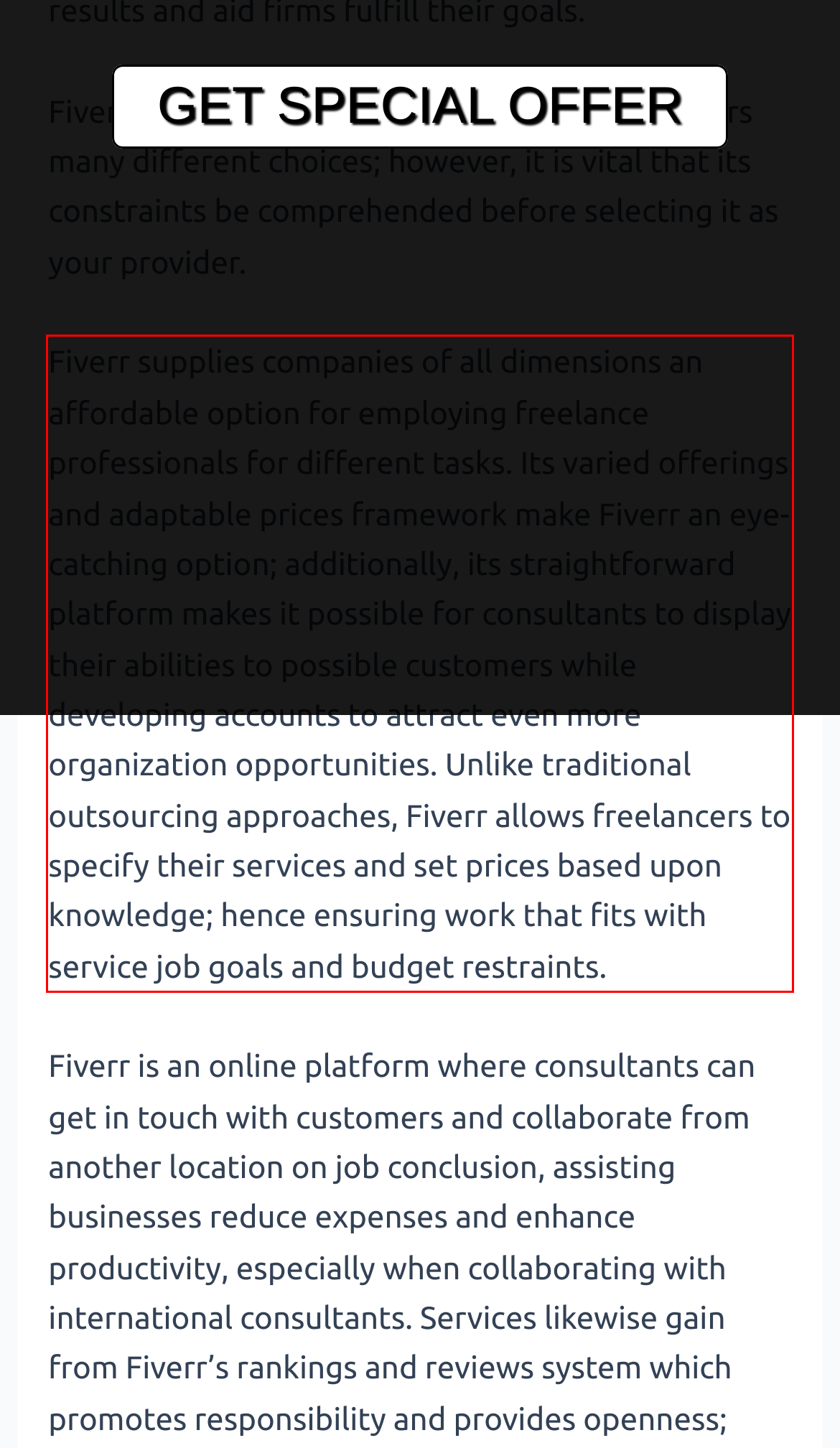You are given a screenshot with a red rectangle. Identify and extract the text within this red bounding box using OCR.

Fiverr supplies companies of all dimensions an affordable option for employing freelance professionals for different tasks. Its varied offerings and adaptable prices framework make Fiverr an eye-catching option; additionally, its straightforward platform makes it possible for consultants to display their abilities to possible customers while developing accounts to attract even more organization opportunities. Unlike traditional outsourcing approaches, Fiverr allows freelancers to specify their services and set prices based upon knowledge; hence ensuring work that fits with service job goals and budget restraints.